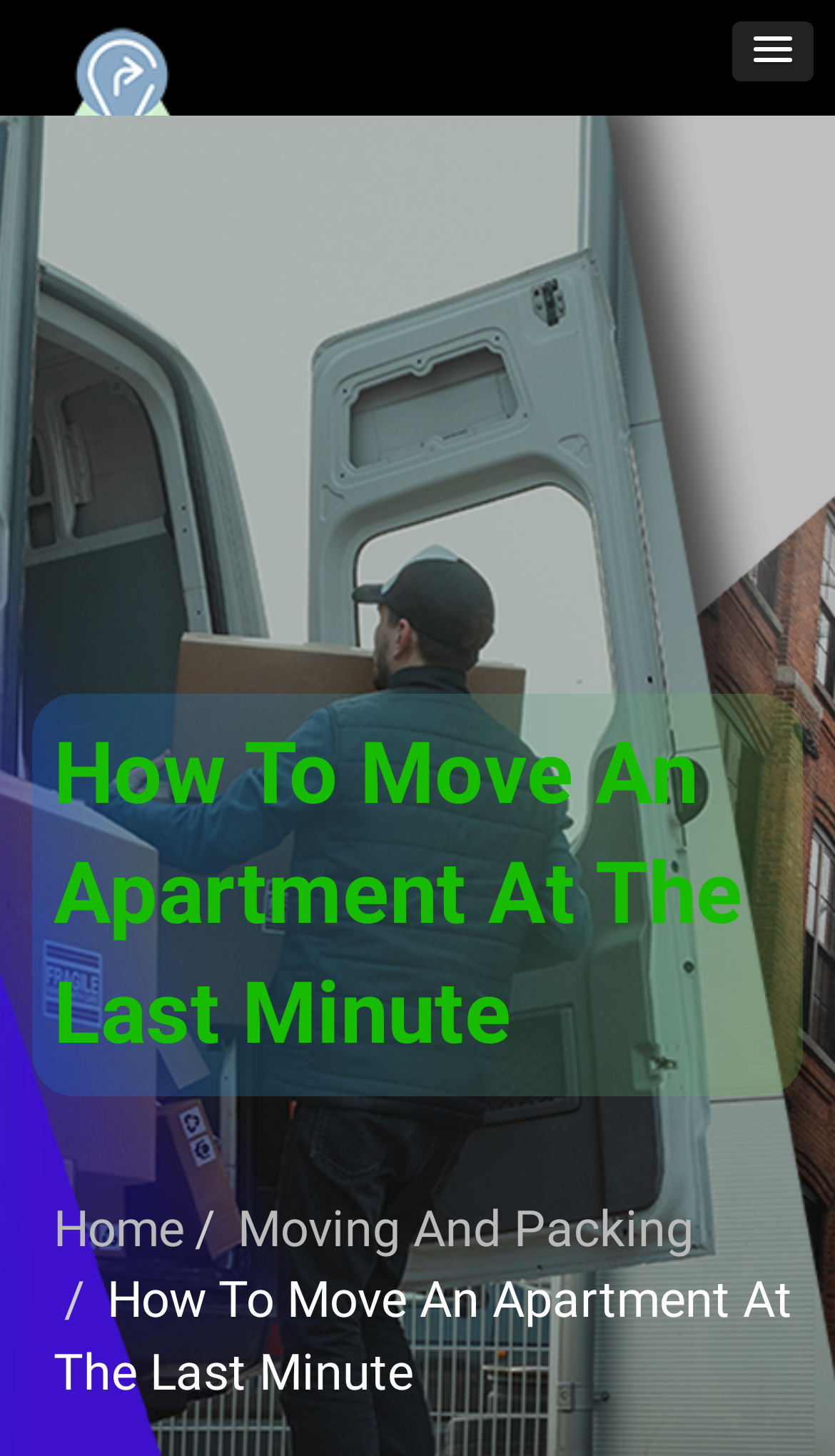What is the headline of the webpage?

LOTT Moving & Storage